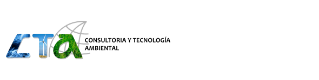Offer a thorough description of the image.

This image features the logo of "CTA Consultoría y Tecnología Ambiental," prominently showcasing the acronym "CTA" in stylized letters. The "C" and "T" are depicted in blue and yellow hues, representing elements of water and technology, while the "A" is designed with green tones, symbolizing nature and environmental sustainability. Accompanying the acronym is the full name of the organization in a sleek, modern font. This logo reflects the company's commitment to providing innovative solutions for environmental consulting and technology, emphasizing their focus on accuracy and reliability in environmental measurements and services.